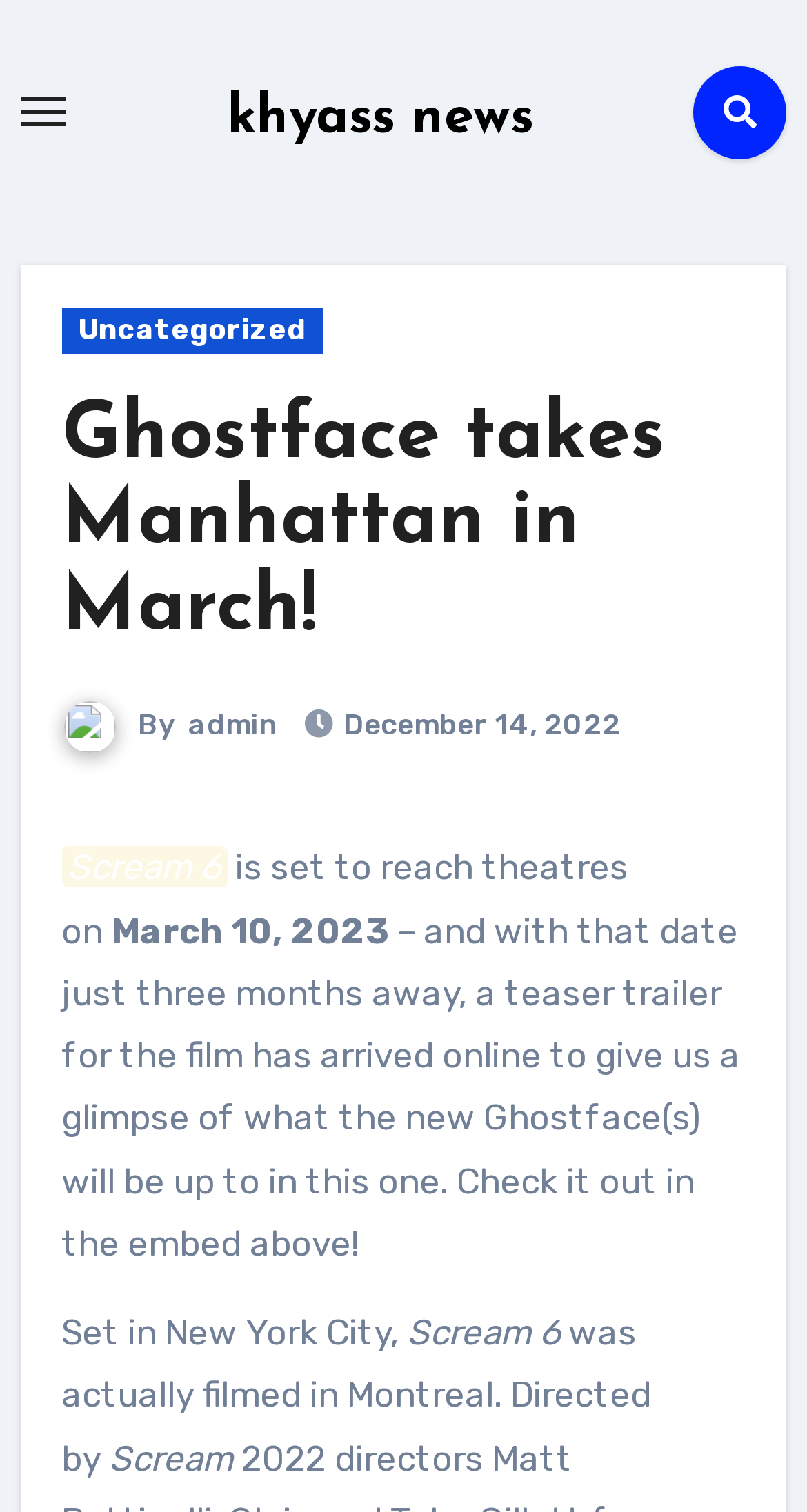When was the article published?
Based on the visual content, answer with a single word or a brief phrase.

December 14, 2022